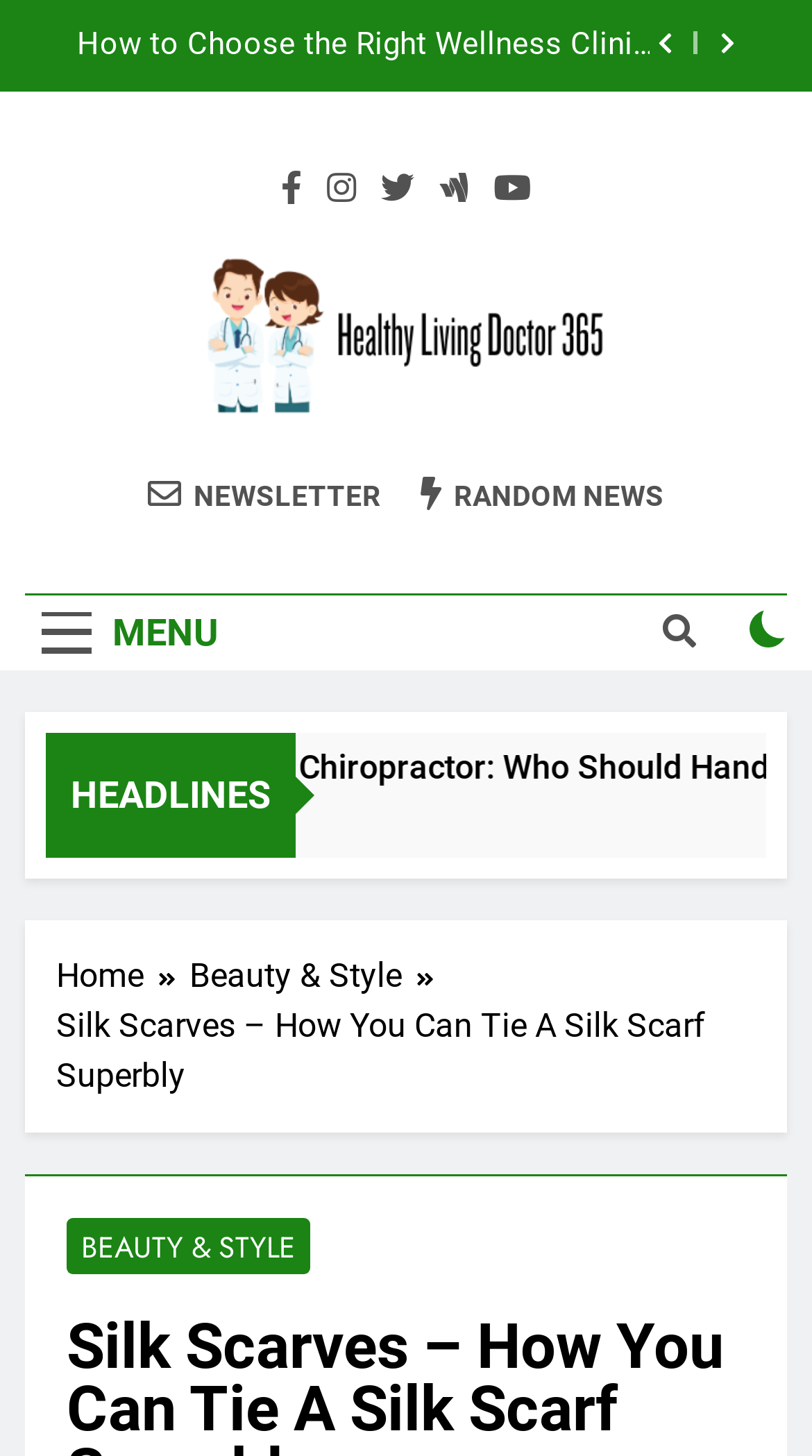What is the topic of the article on the webpage?
Using the image, provide a concise answer in one word or a short phrase.

Silk scarves